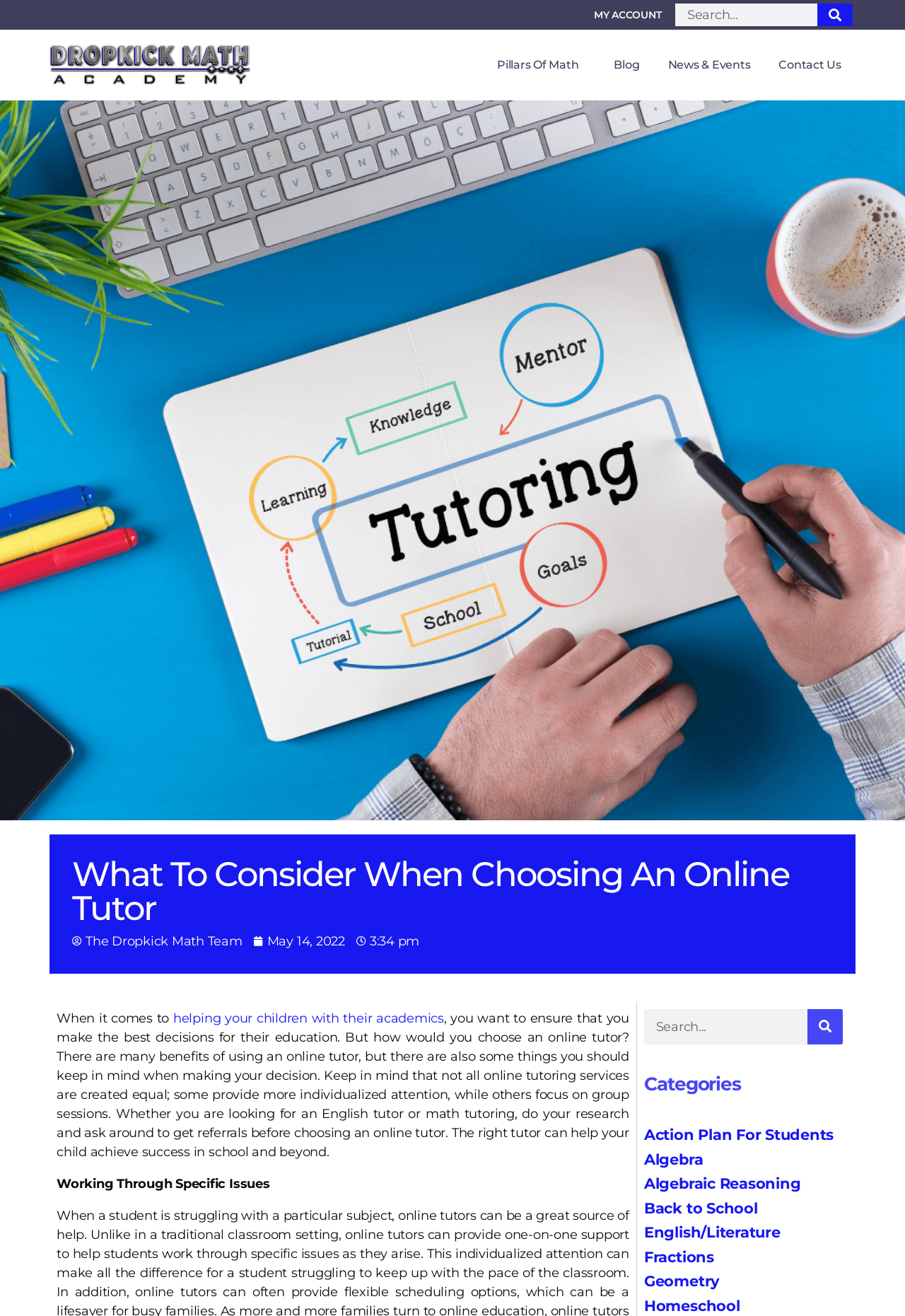Detail the various sections and features present on the webpage.

This webpage is about choosing the best online math tutor for your child. At the top, there is a navigation menu with links to "MY ACCOUNT", a search bar, and several other links including "Pillars Of Math", "Blog", "News & Events", and "Contact Us". 

Below the navigation menu, there is a heading that reads "What To Consider When Choosing An Online Tutor". Next to this heading, there is a link to "The Dropkick Math Team" and some text indicating the date and time of the article, "May 14, 2022, 3:34 pm". 

The main content of the webpage starts with a paragraph discussing the importance of making the right decision when choosing an online tutor for your child. The text explains that not all online tutoring services are equal and that some provide more individualized attention while others focus on group sessions. 

Following this paragraph, there is a subheading "Working Through Specific Issues". 

On the right side of the webpage, there is a search bar and a list of categories including "Action Plan For Students", "Algebra", "Algebraic Reasoning", "Back to School", "English/Literature", "Fractions", "Geometry", and "Homeschool".